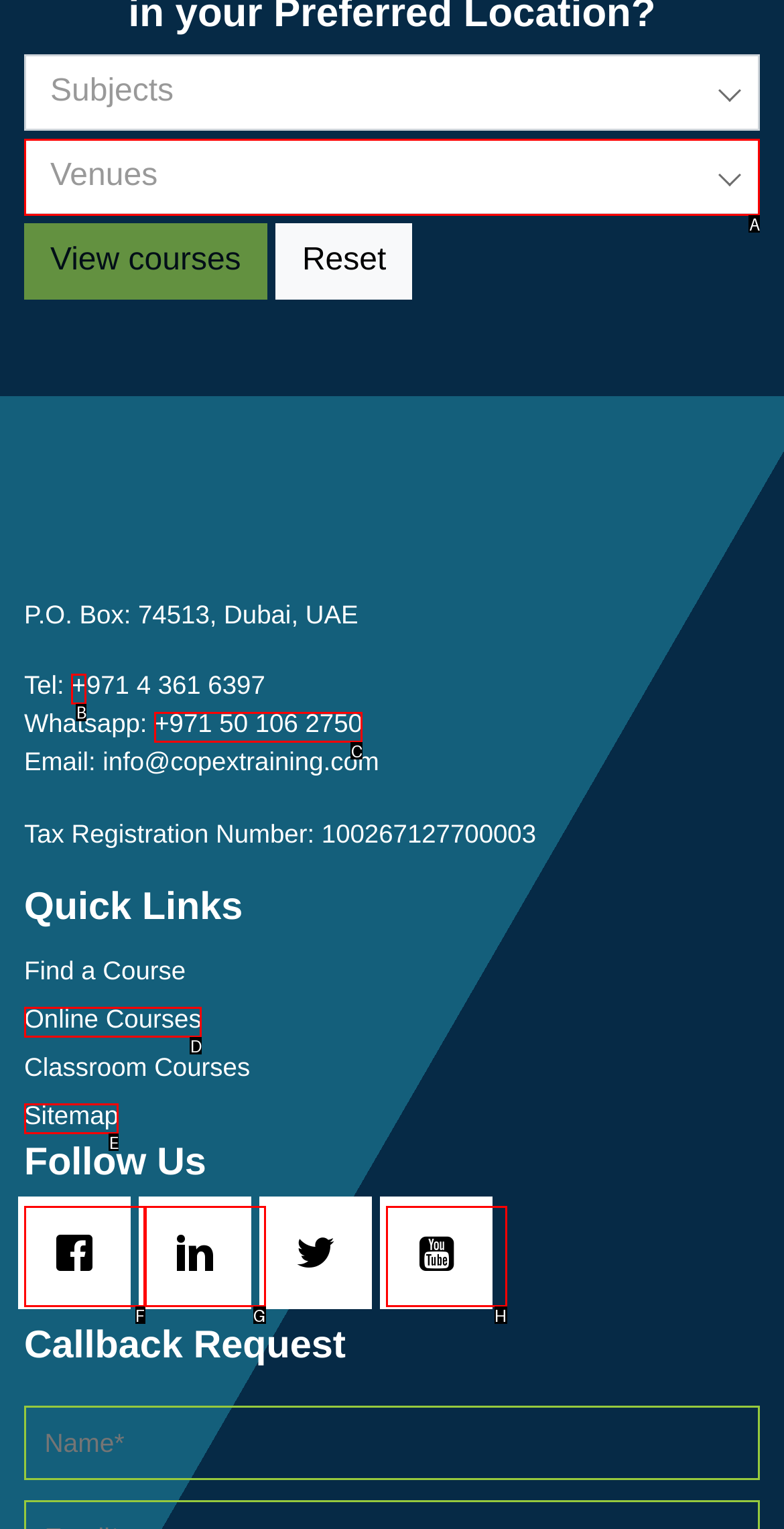Select the appropriate HTML element that needs to be clicked to finish the task: Choose a venue
Reply with the letter of the chosen option.

A